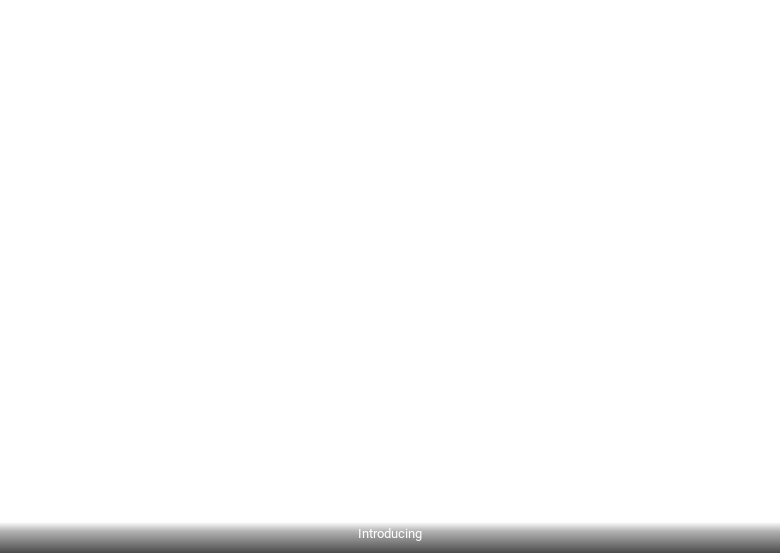Carefully examine the image and provide an in-depth answer to the question: Who is the target audience of the content?

The caption implies that the content is intended for both enthusiasts and new aquarists, encouraging them to delve into the dynamic world of freshwater tiger fish and learn more about these aquatic predators.